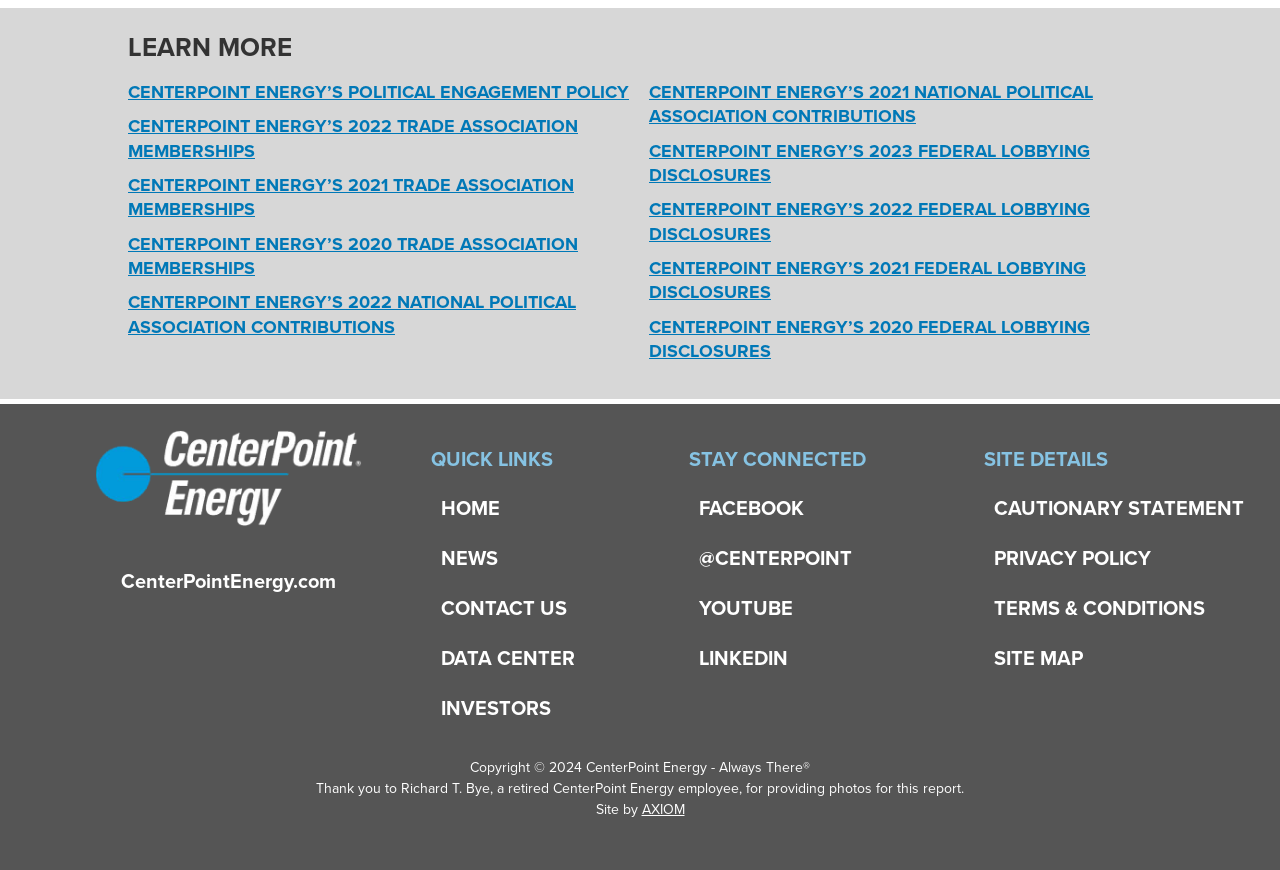Find the bounding box coordinates of the clickable area required to complete the following action: "Follow CenterPoint Energy on Facebook".

[0.538, 0.555, 0.769, 0.613]